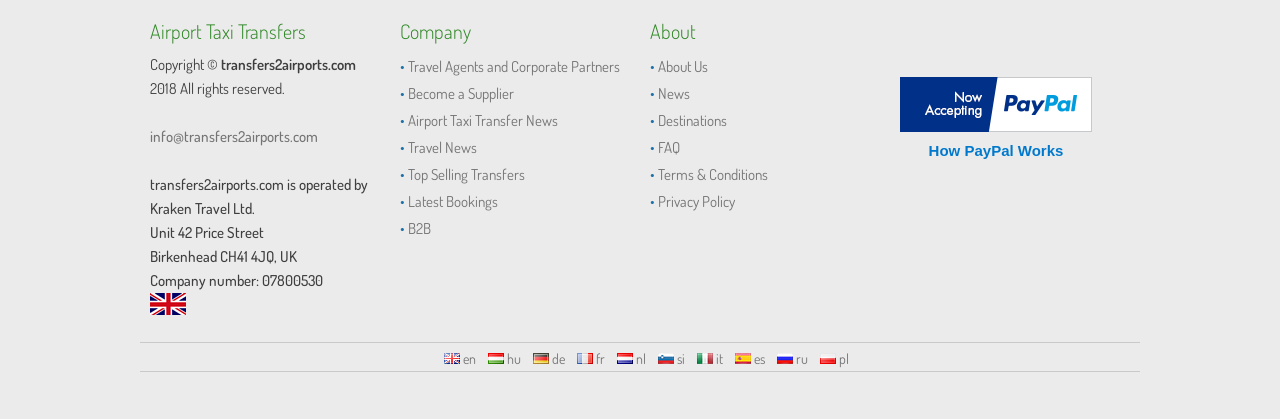How many language options are available on the webpage?
Look at the screenshot and respond with a single word or phrase.

9